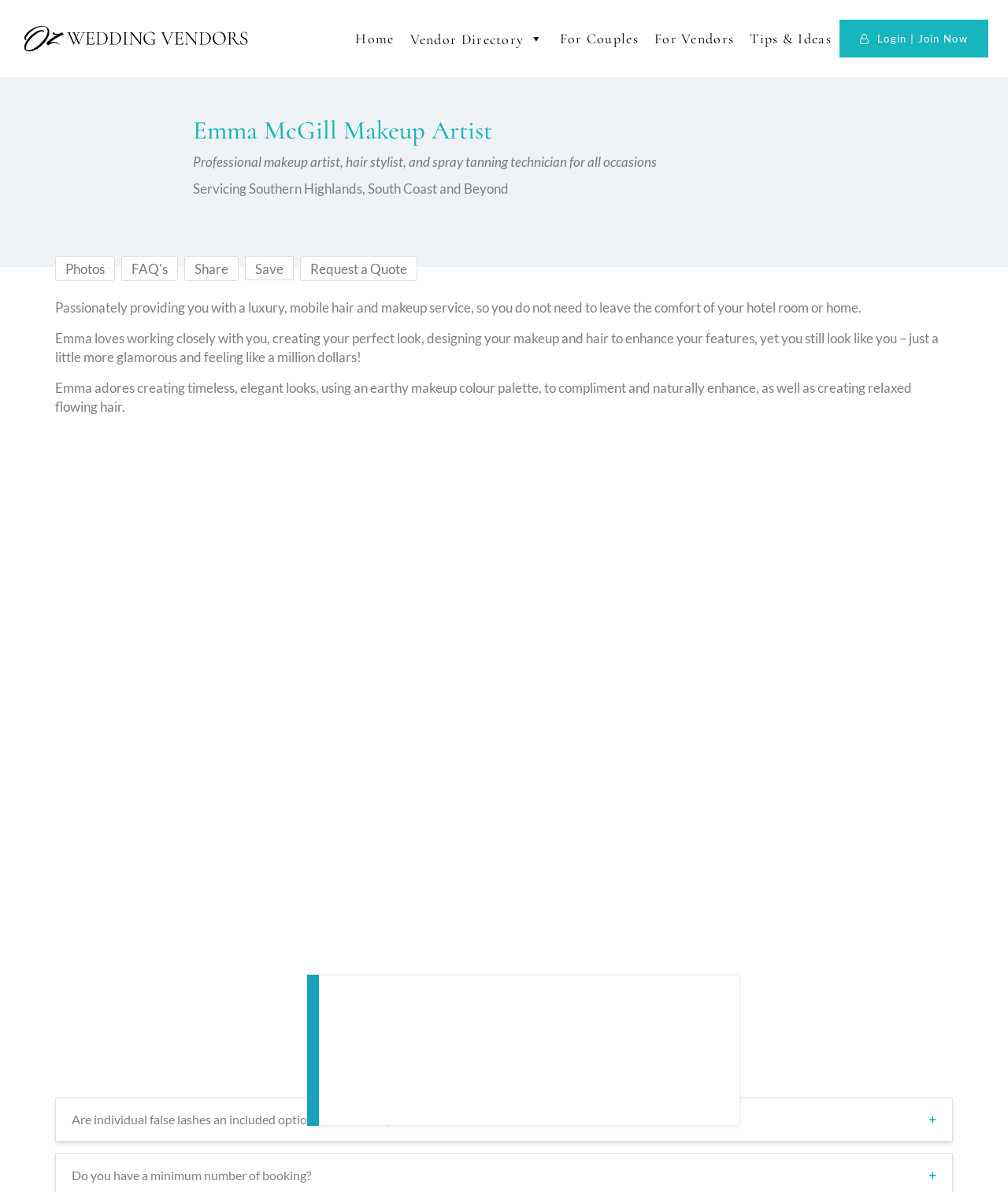Locate the bounding box coordinates of the element that should be clicked to fulfill the instruction: "Click the 'Login | Join Now' button".

[0.833, 0.017, 0.98, 0.048]